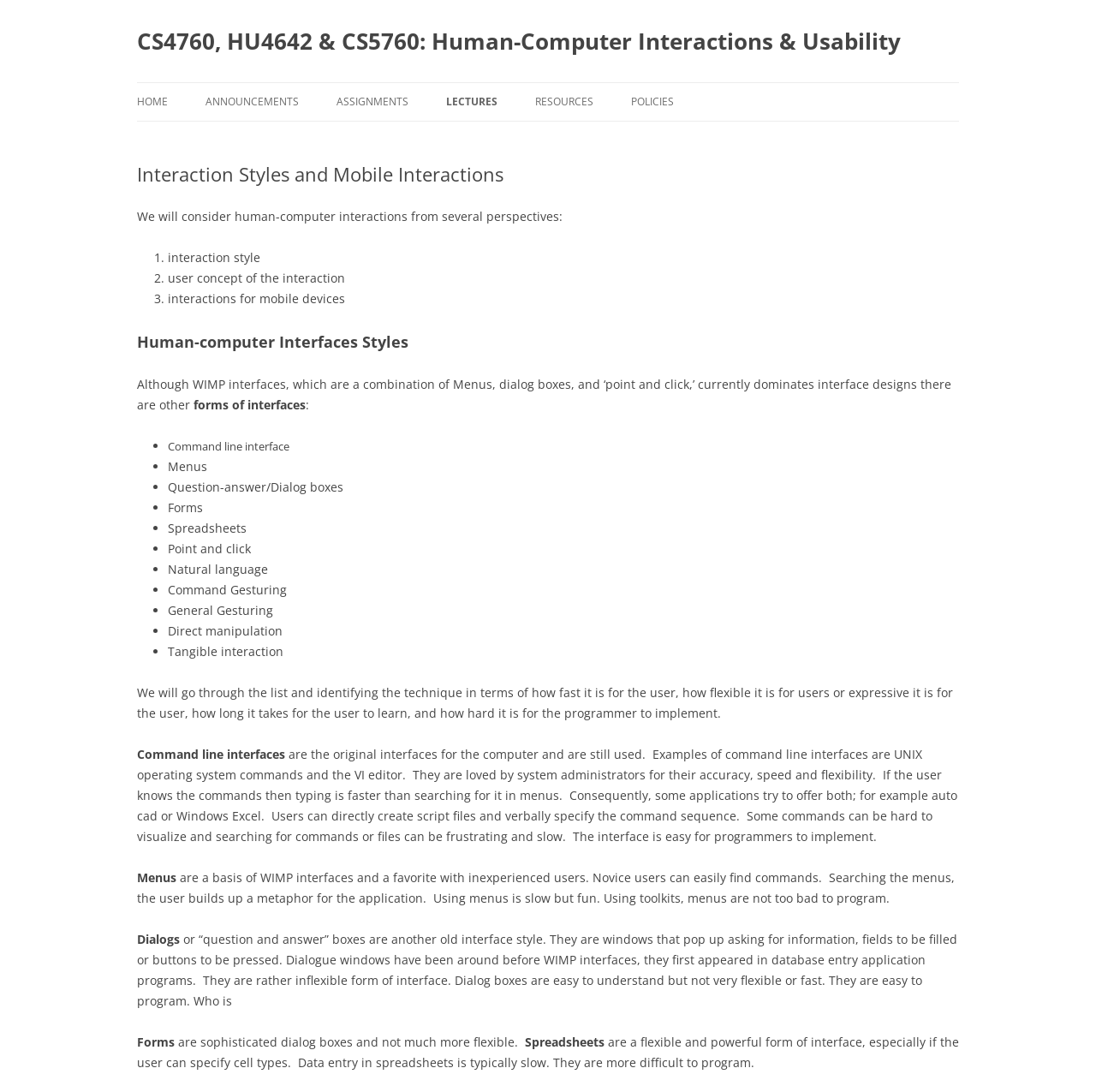Please provide a brief answer to the question using only one word or phrase: 
How many links are there under 'EVALUATIONS'?

6